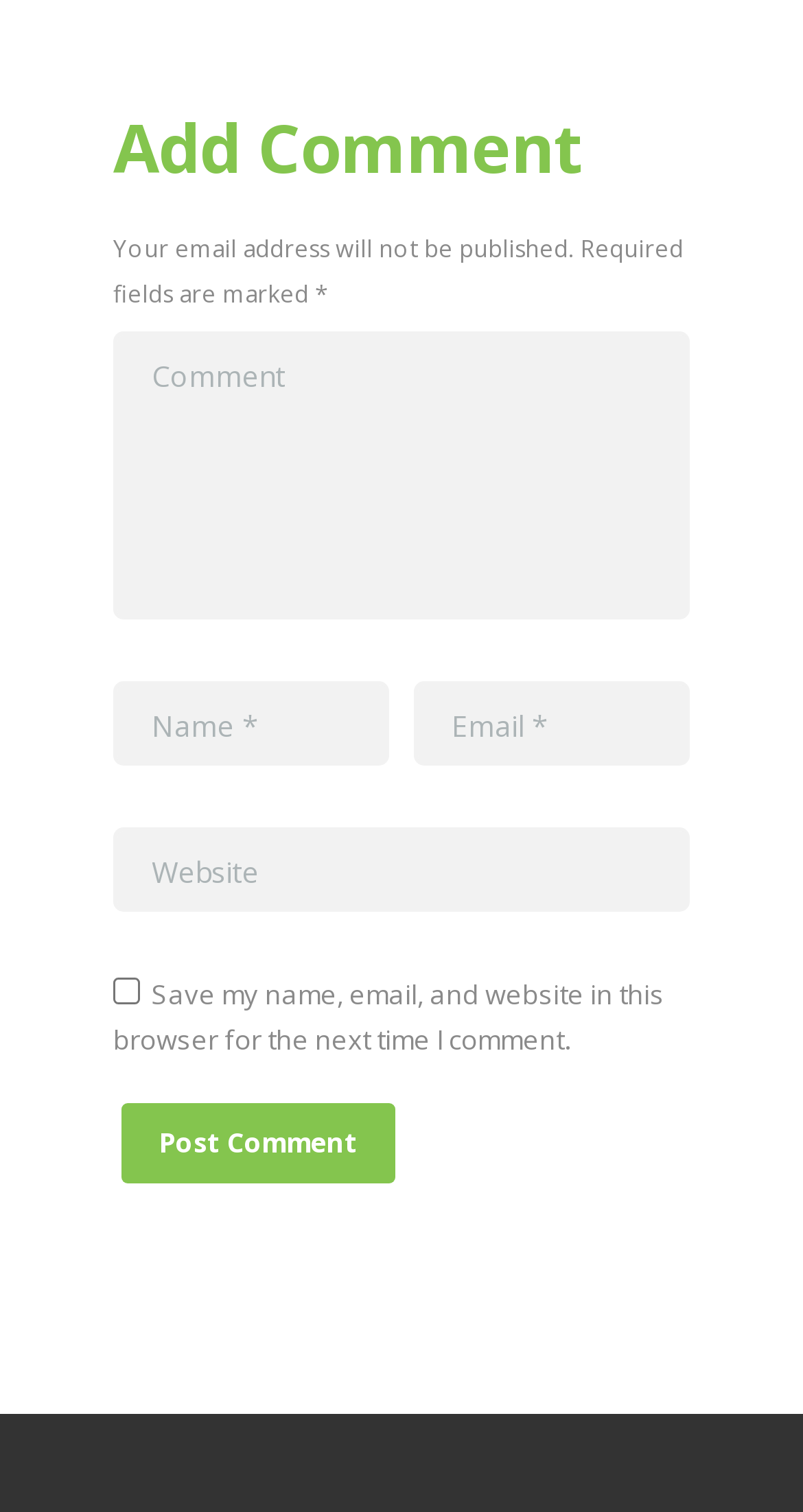Use a single word or phrase to answer the question: 
What is the 'Post Comment' button used for?

To submit a comment